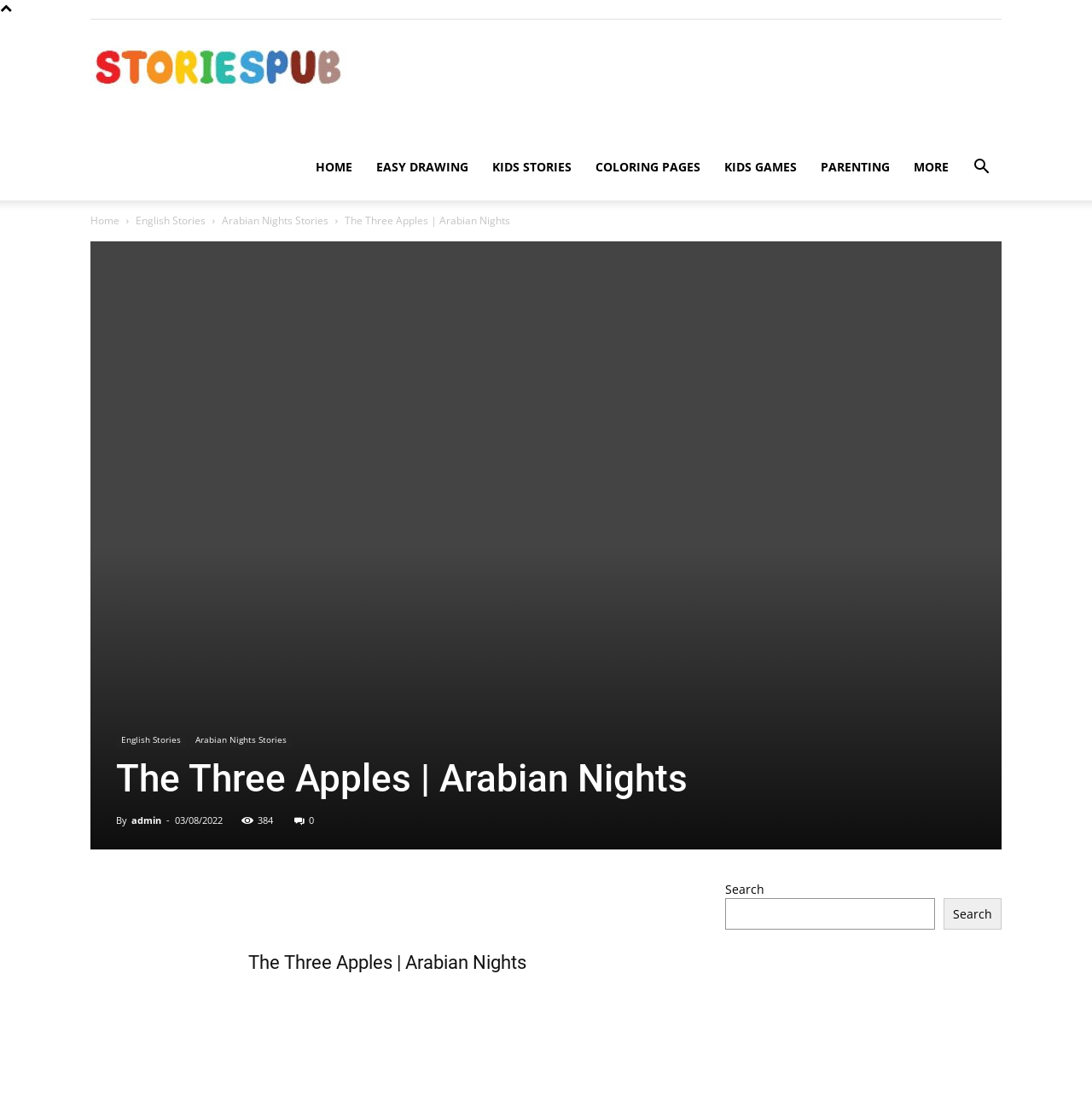Highlight the bounding box coordinates of the element you need to click to perform the following instruction: "Read the Arabian Nights stories."

[0.203, 0.192, 0.301, 0.205]